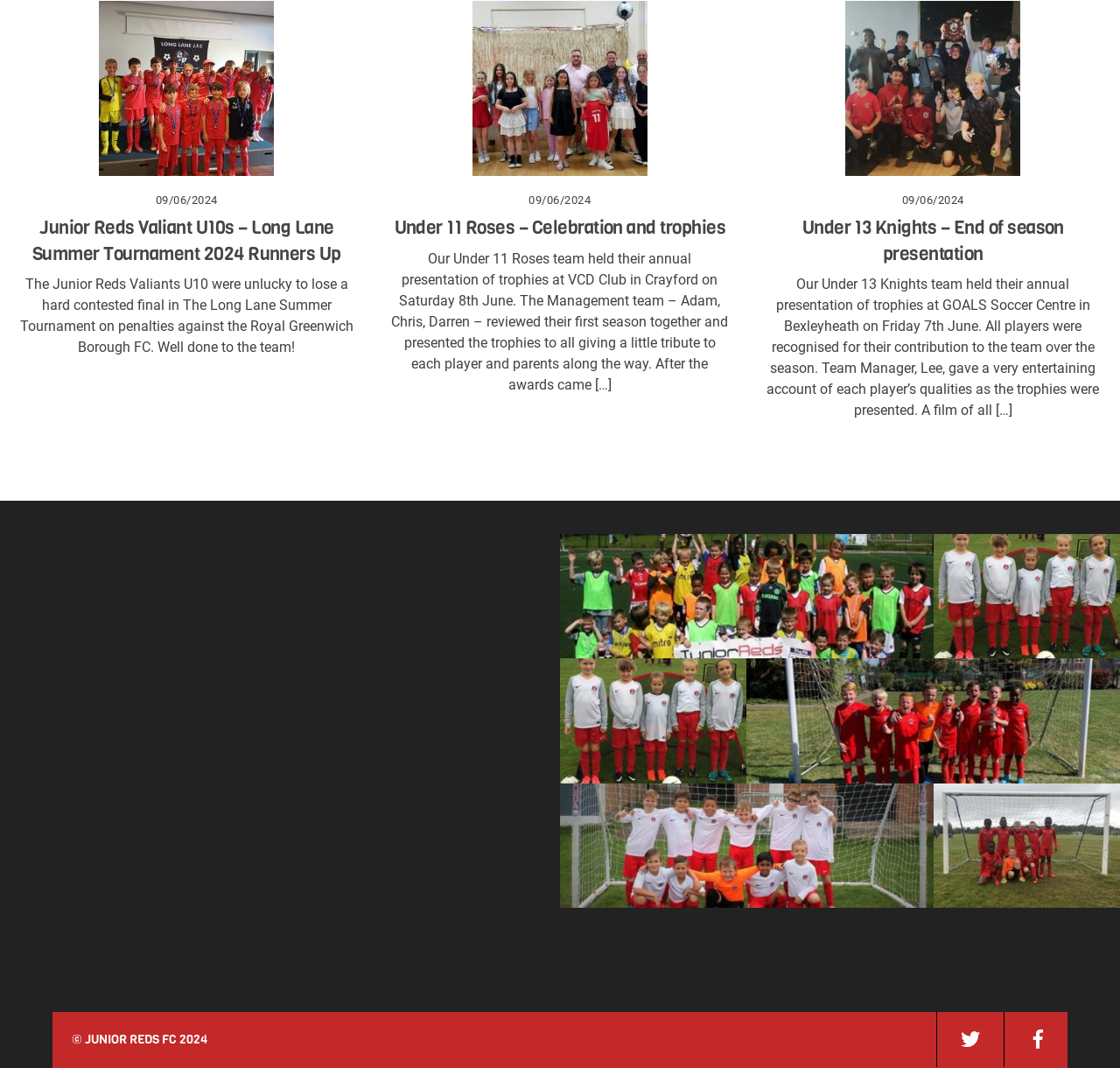Respond with a single word or short phrase to the following question: 
What is the name of the team in the second article?

Under 11 Roses